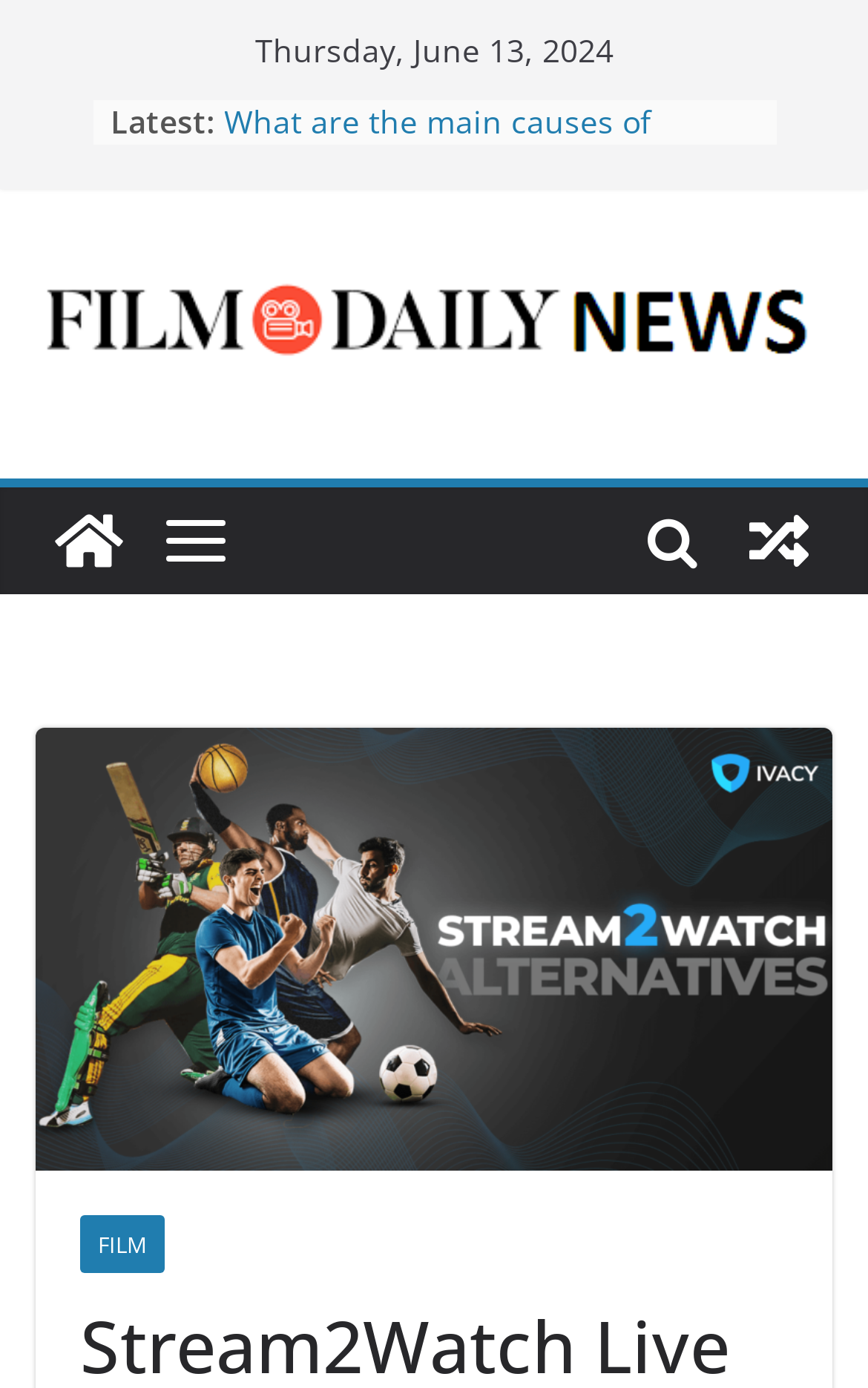Find the bounding box coordinates for the UI element whose description is: "title="Film Daily News"". The coordinates should be four float numbers between 0 and 1, in the format [left, top, right, bottom].

[0.041, 0.351, 0.164, 0.428]